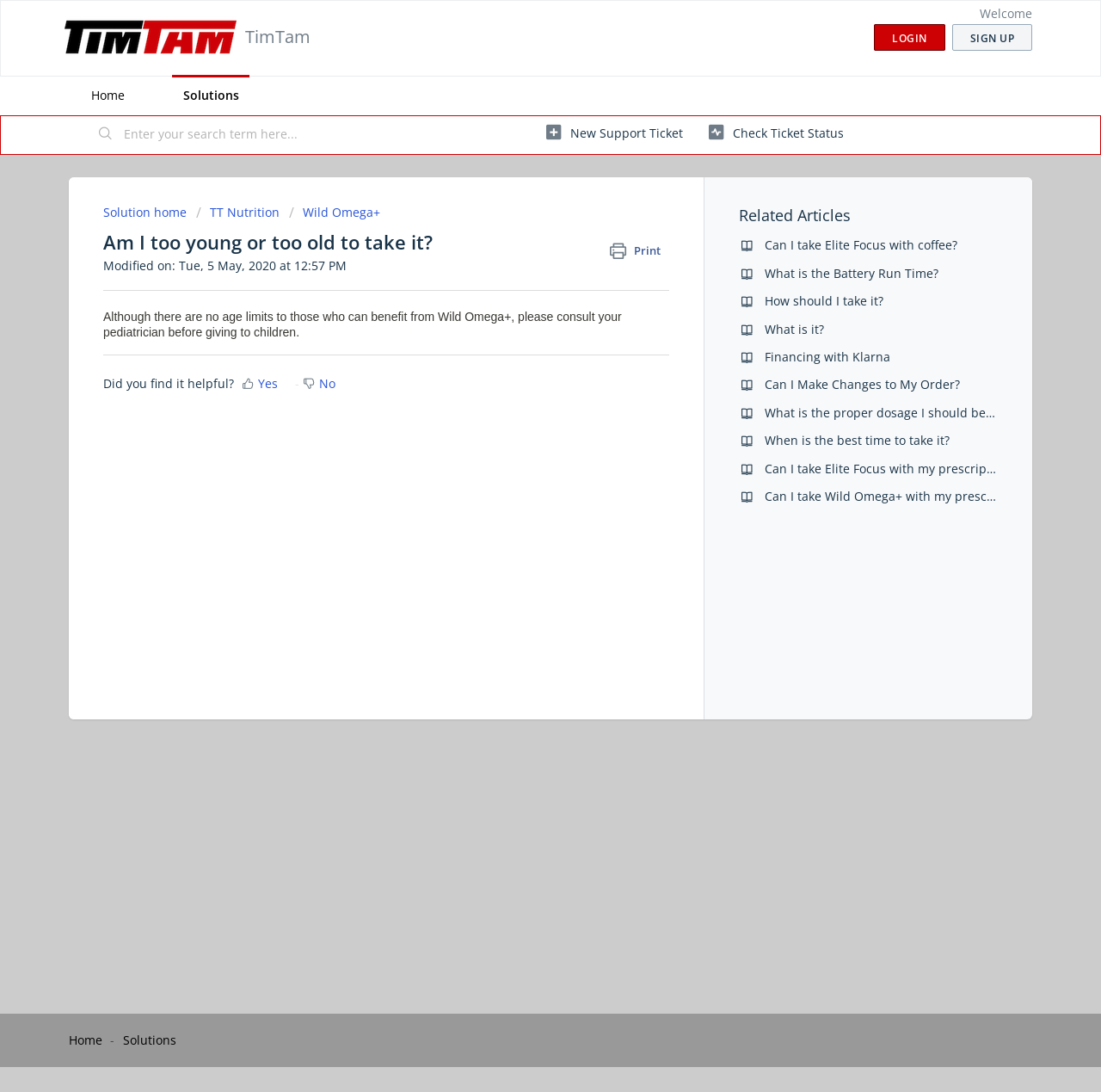What is the name of the company or brand associated with the webpage?
Ensure your answer is thorough and detailed.

The webpage is associated with a company or brand called TimTam, which is evident from the logo and the heading 'TimTam' at the top of the webpage.